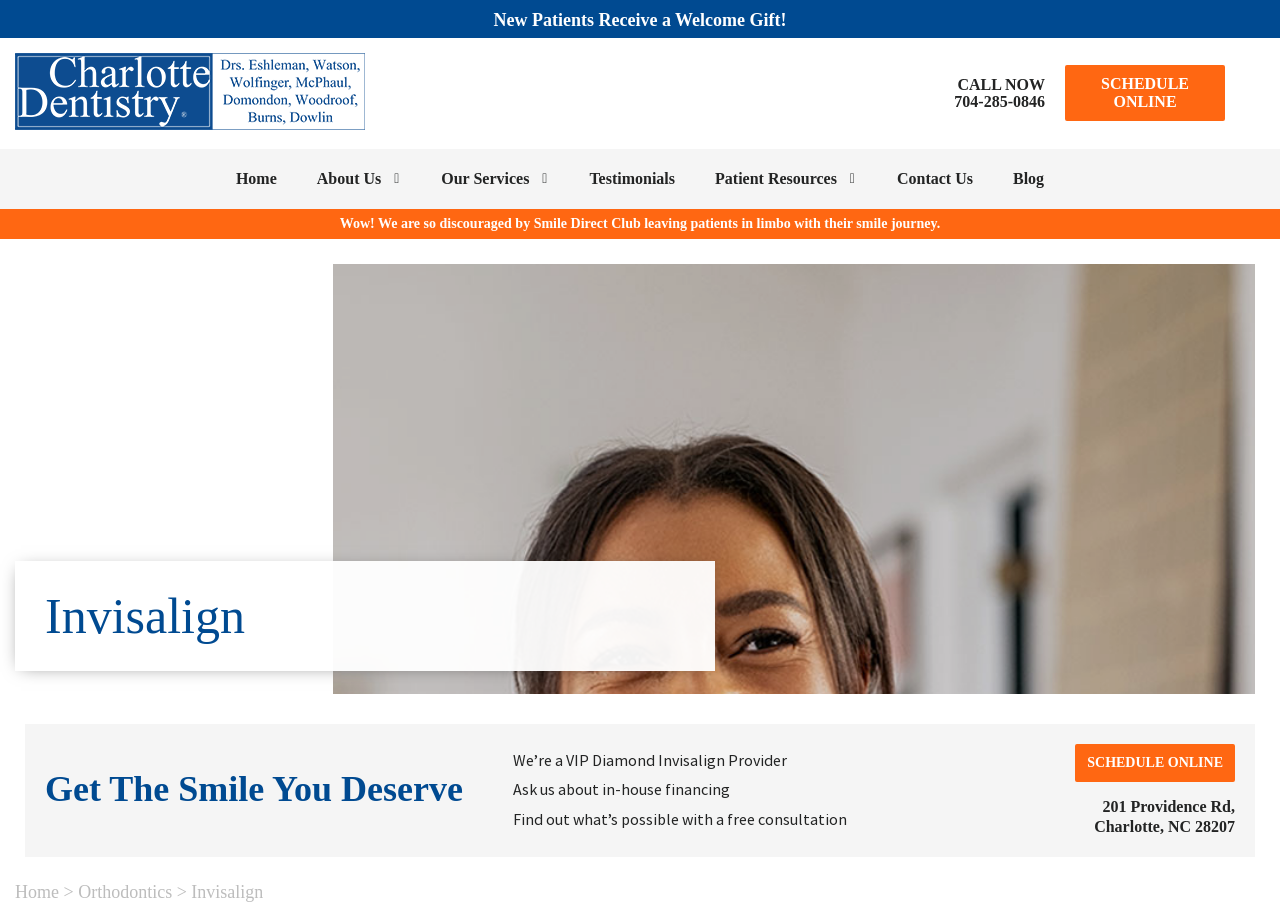Please mark the clickable region by giving the bounding box coordinates needed to complete this instruction: "Schedule online".

[0.832, 0.071, 0.957, 0.132]